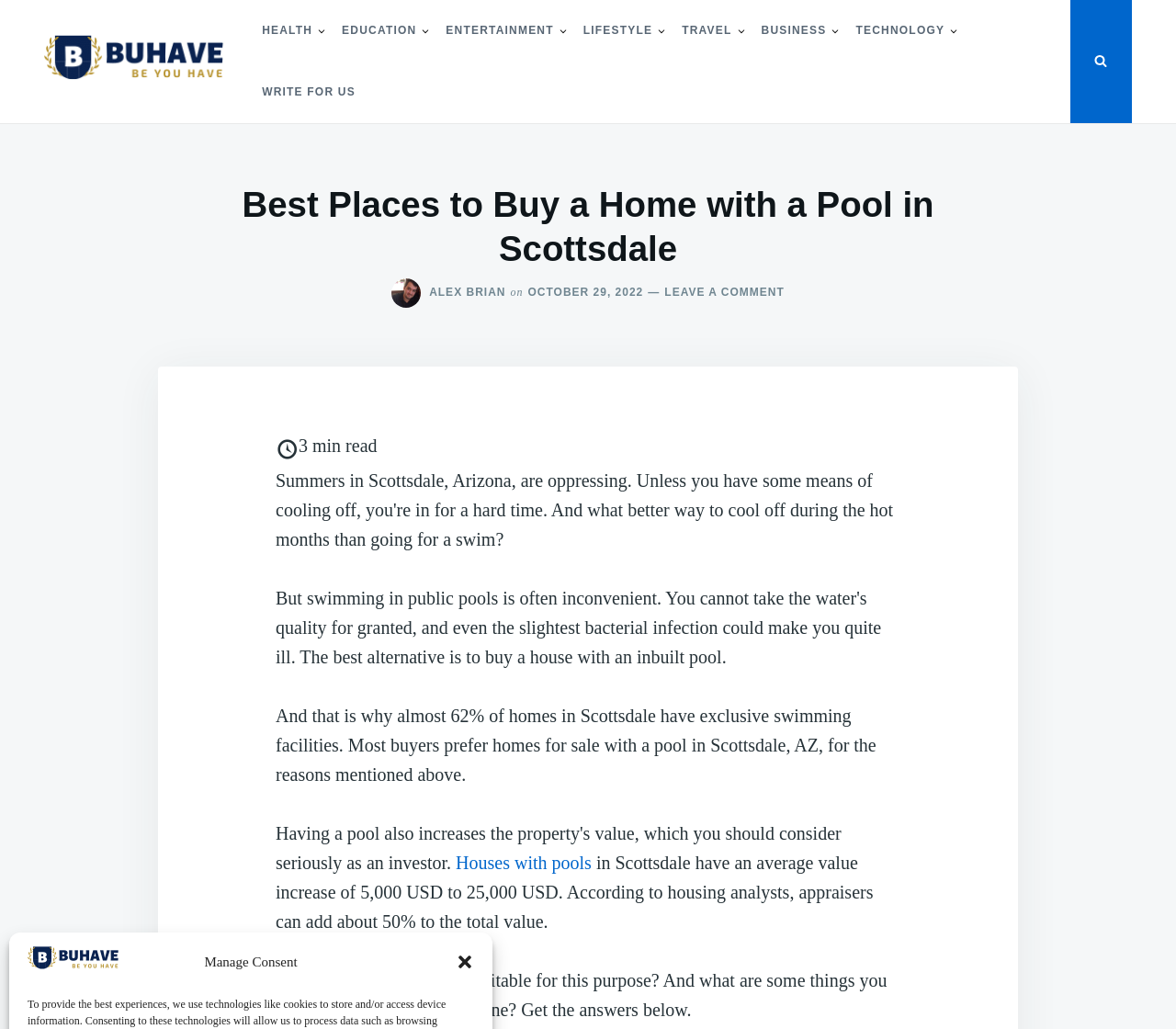Determine the bounding box coordinates of the section to be clicked to follow the instruction: "Click on the link to write for us". The coordinates should be given as four float numbers between 0 and 1, formatted as [left, top, right, bottom].

[0.21, 0.06, 0.315, 0.12]